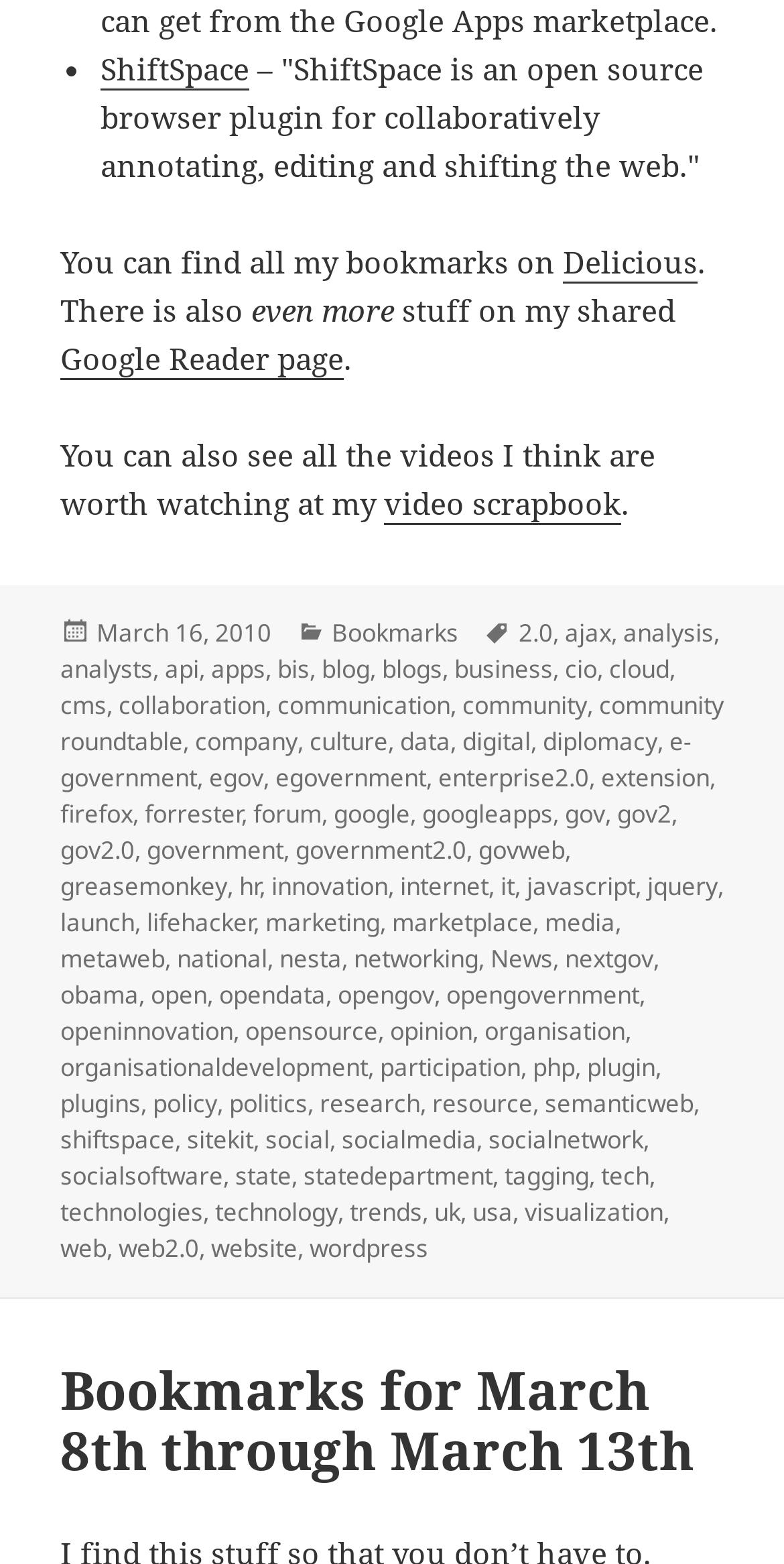With reference to the image, please provide a detailed answer to the following question: Where can all my bookmarks be found?

According to the static text 'You can find all my bookmarks on', the bookmarks can be found on Delicious, which is a link provided on the webpage.